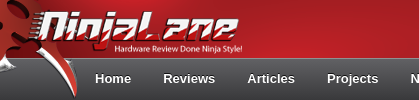What is the tagline of the website?
Please answer the question with as much detail and depth as you can.

The tagline of the website is displayed below the logo, which is 'Hardware Review Done Ninja Style!', indicating the website's focus on hardware reviews with a ninja theme.